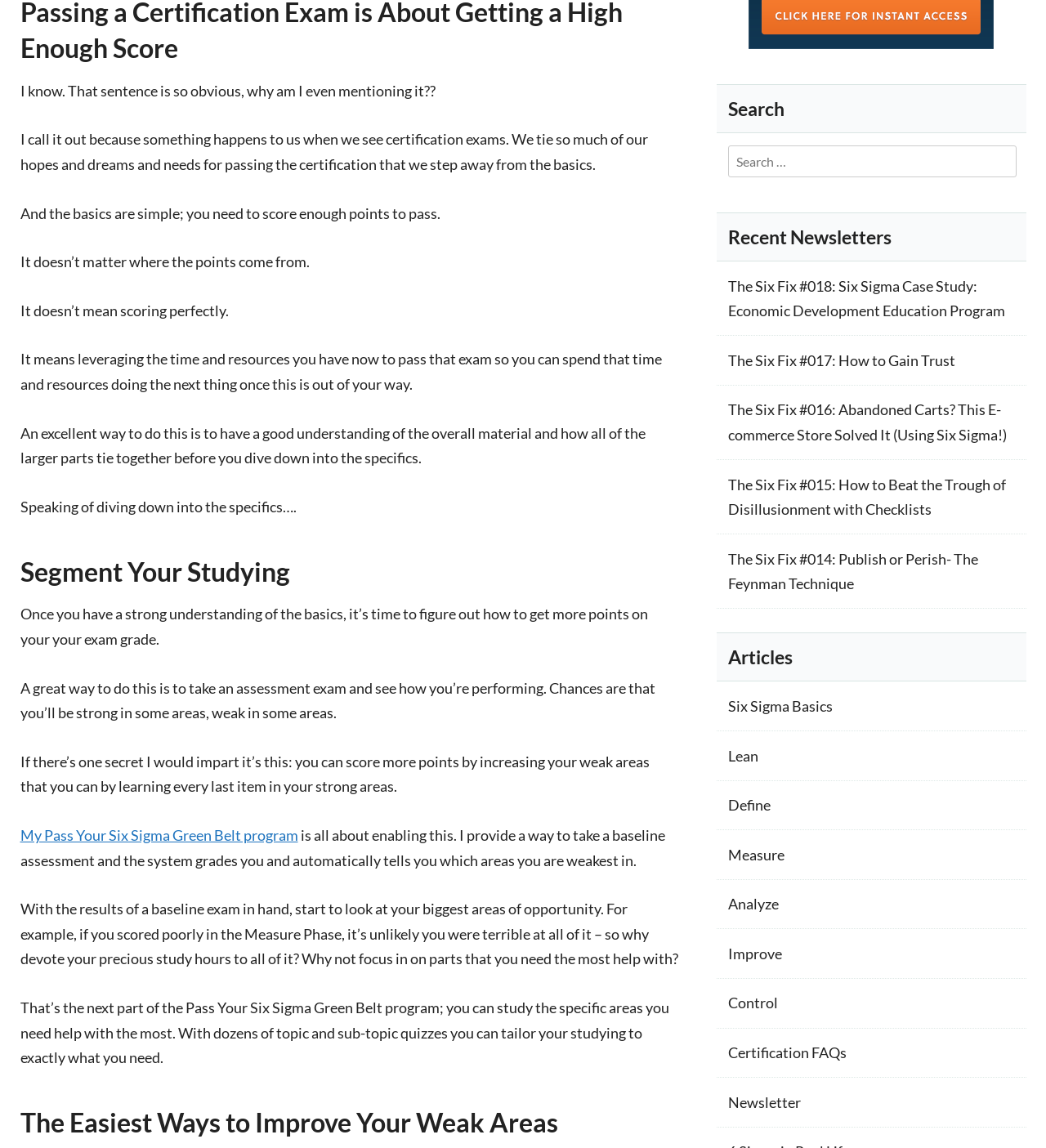What is the main topic of this webpage?
Give a thorough and detailed response to the question.

Based on the content of the webpage, it appears to be discussing Six Sigma certification and study strategies, with multiple sections and links related to the topic.